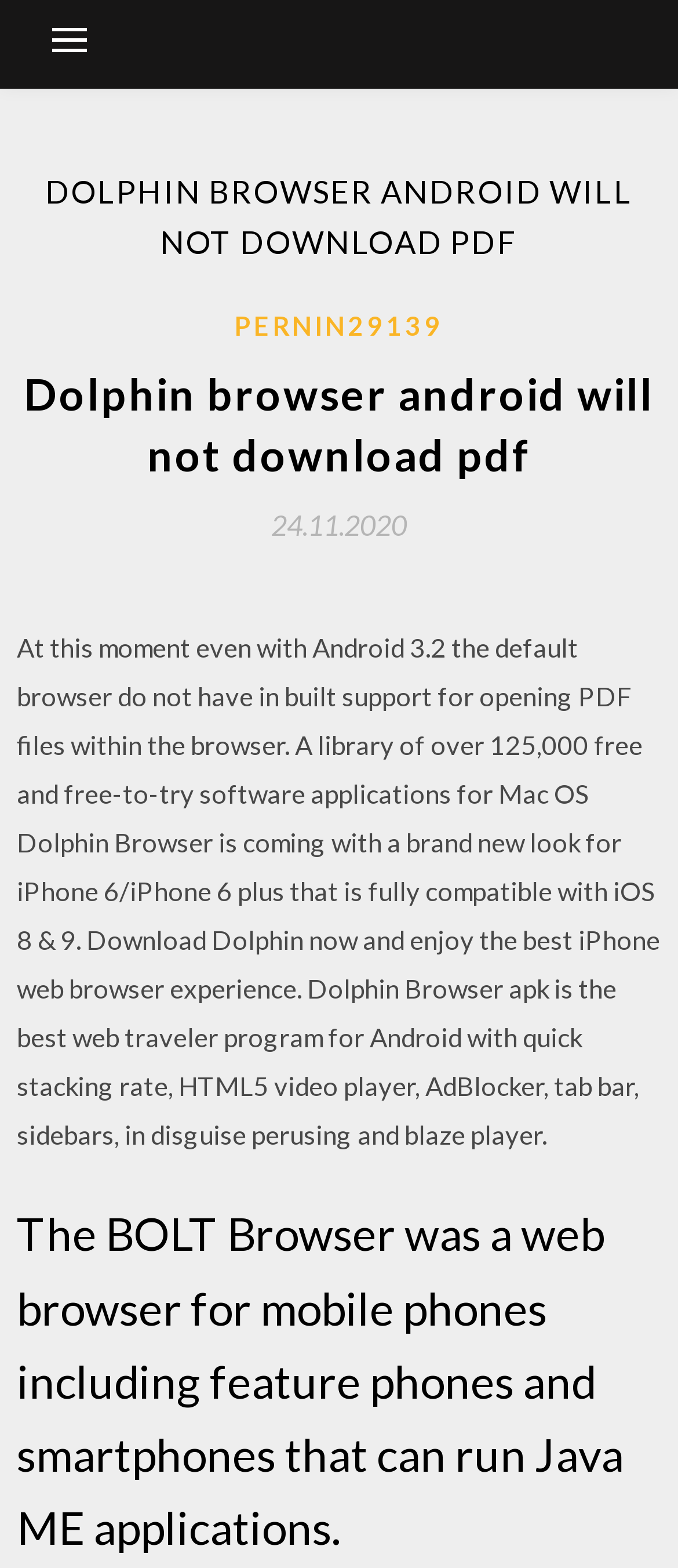Please predict the bounding box coordinates (top-left x, top-left y, bottom-right x, bottom-right y) for the UI element in the screenshot that fits the description: Pernin29139

[0.346, 0.194, 0.654, 0.221]